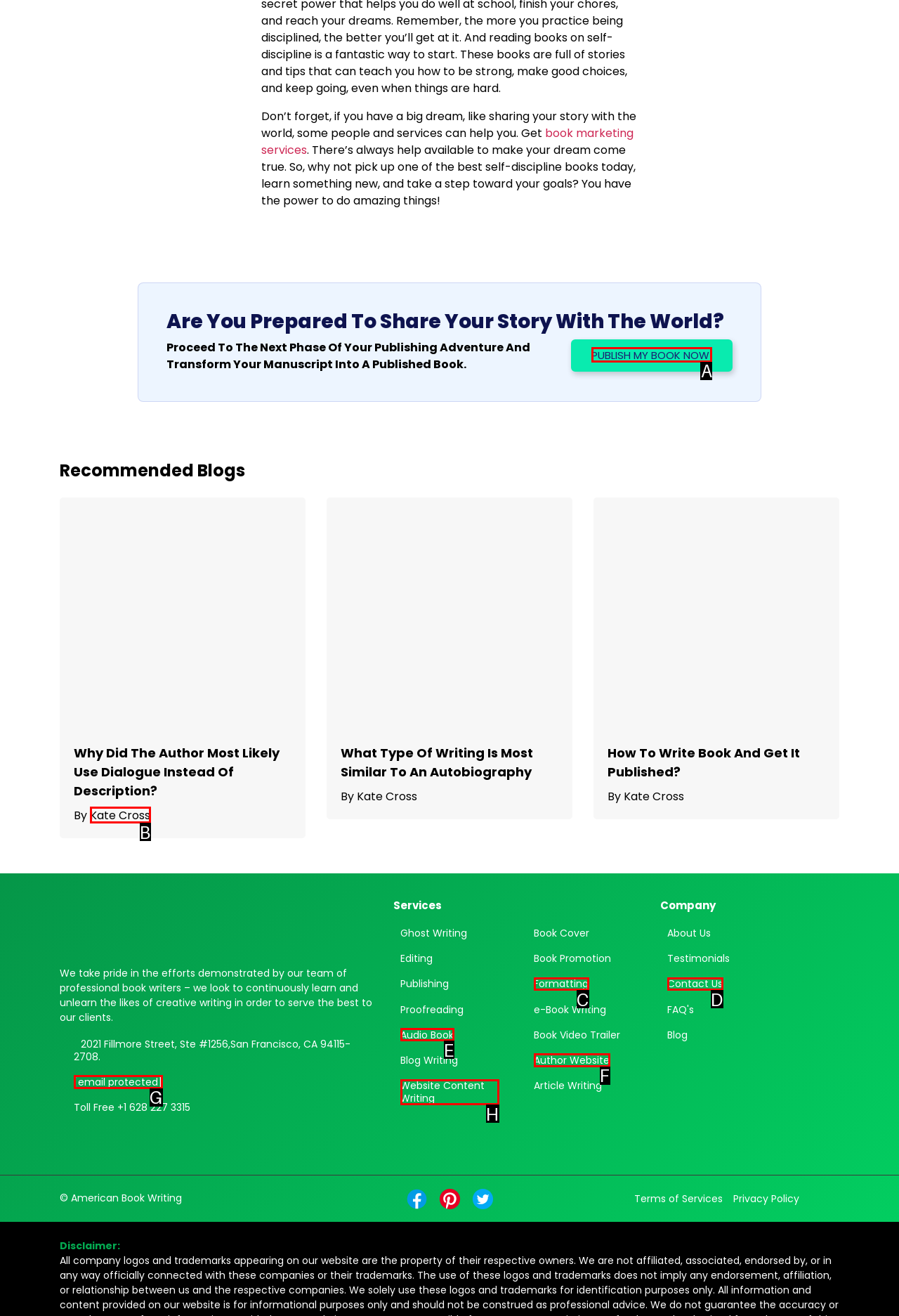Select the correct option from the given choices to perform this task: Click on 'PUBLISH MY BOOK NOW!' to proceed to the next phase of your publishing adventure. Provide the letter of that option.

A